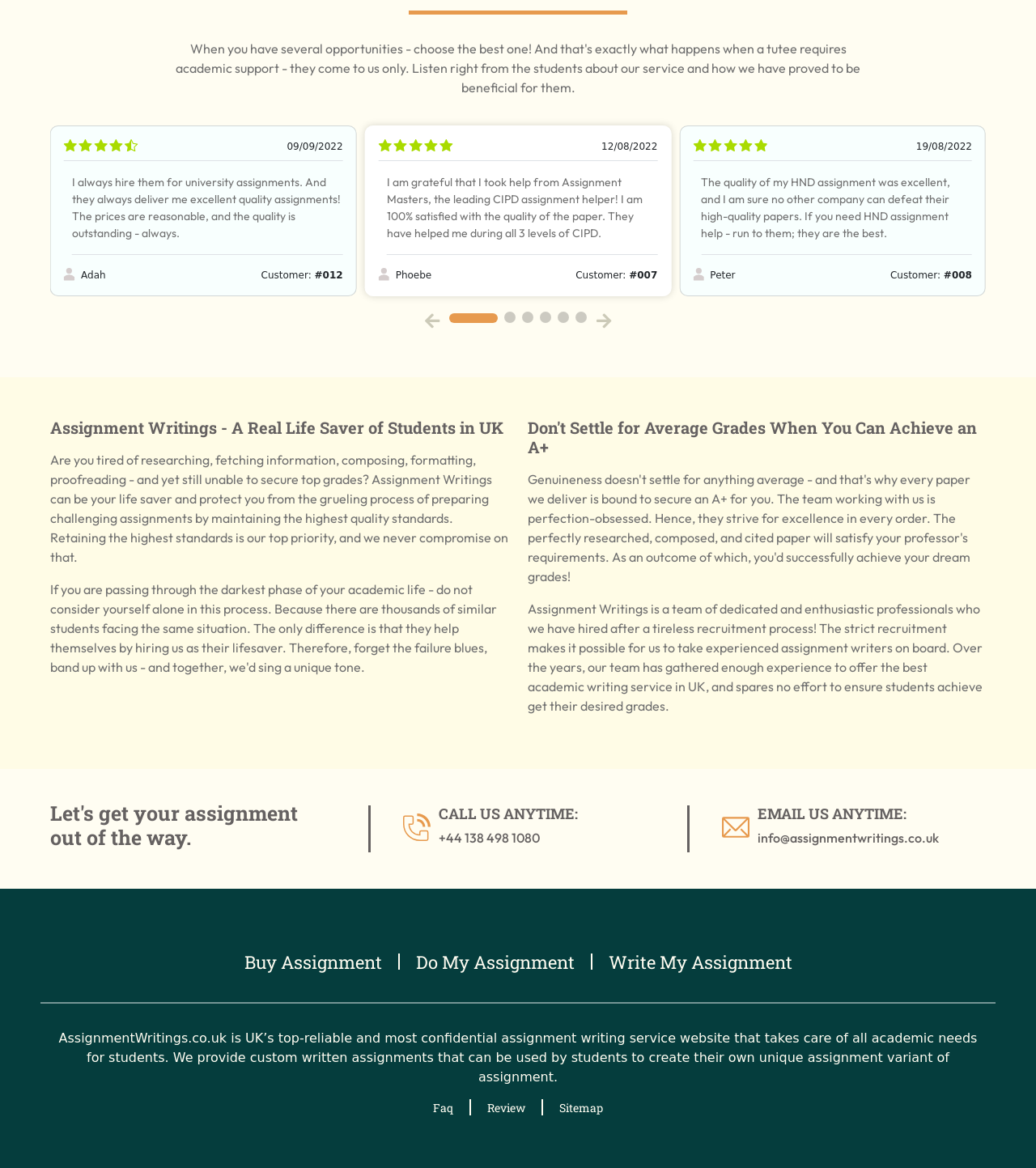What is the theme of the images displayed on the webpage?
Using the details shown in the screenshot, provide a comprehensive answer to the question.

The images displayed on the webpage are stars and icons, which are likely used to represent excellence, quality, and professionalism, aligning with the academic writing services offered by Assignment Writings.